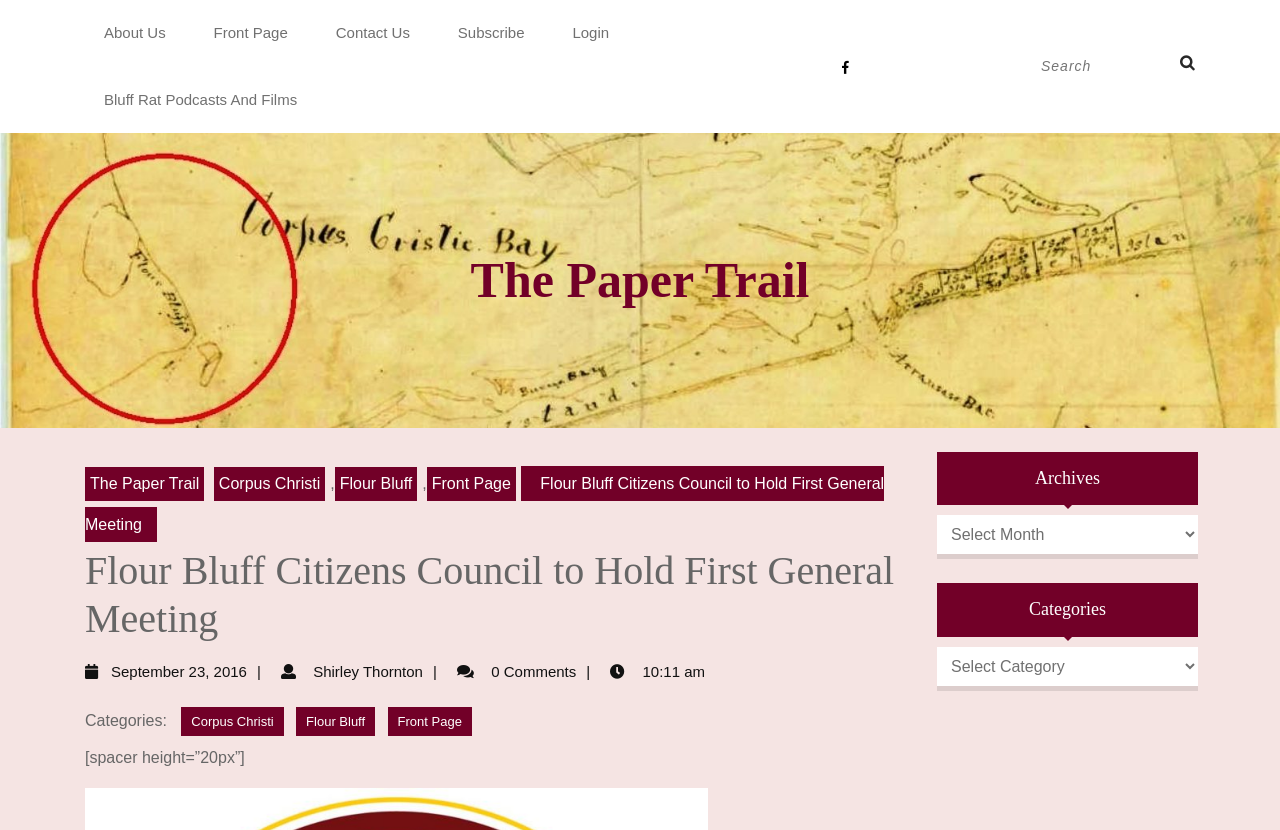Please locate and retrieve the main header text of the webpage.

Flour Bluff Citizens Council to Hold First General Meeting